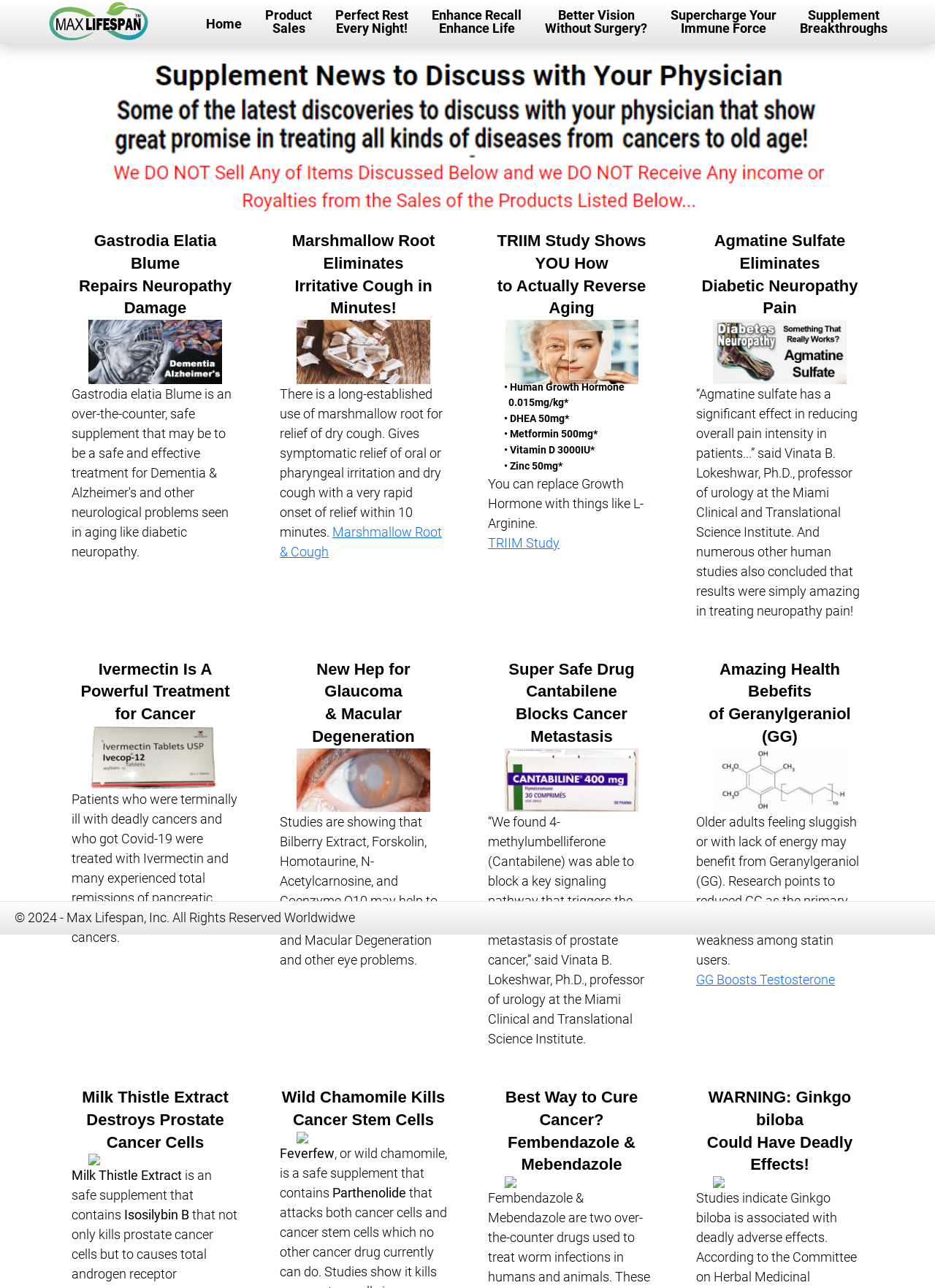Please reply to the following question using a single word or phrase: 
How many links are there in the top navigation bar?

7